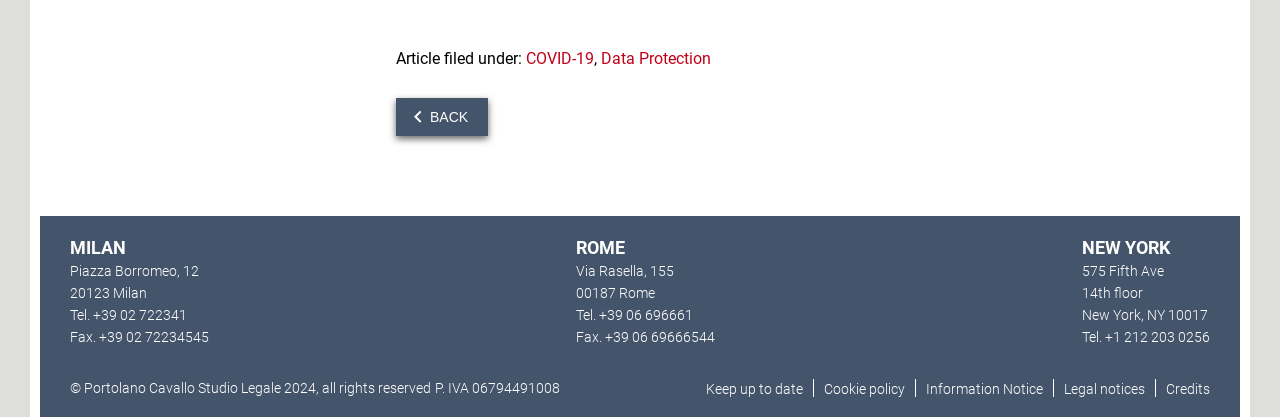Please study the image and answer the question comprehensively:
What is the purpose of the 'Keep up to date' link?

Based on the text 'Keep up to date', I infer that the purpose of this link is to allow users to stay updated with the latest information or news.